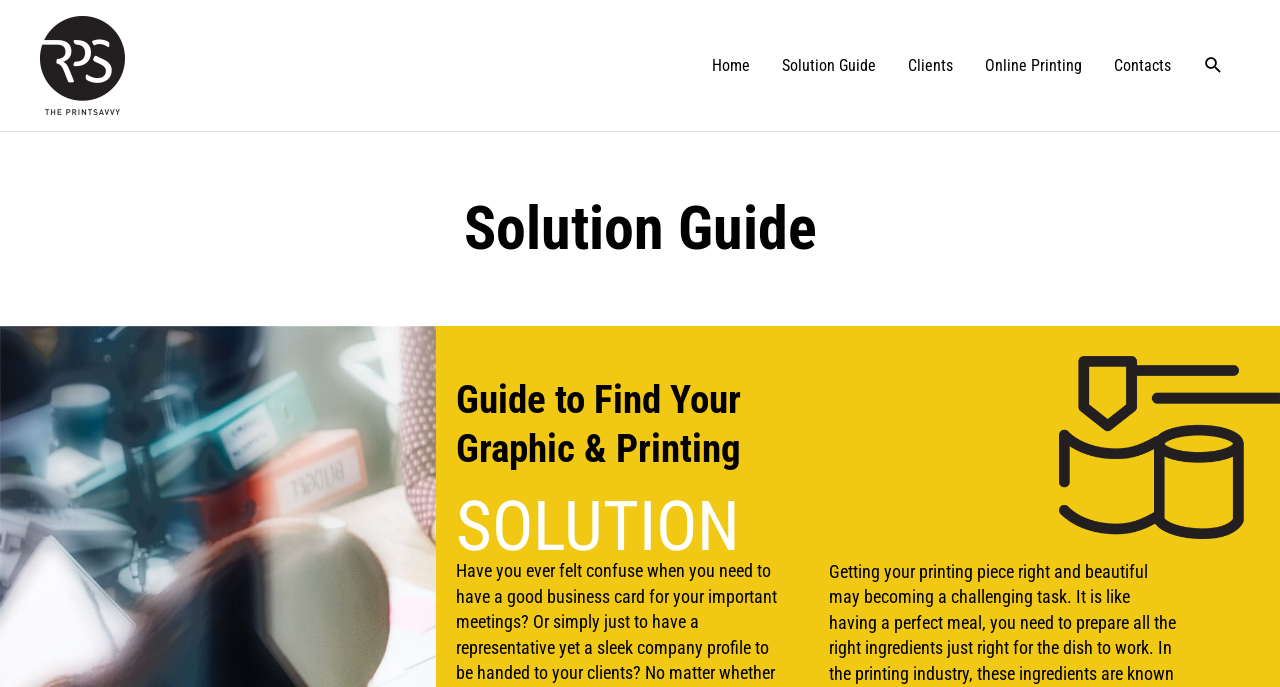What is the purpose of the 'Search icon link'? Please answer the question using a single word or phrase based on the image.

To search